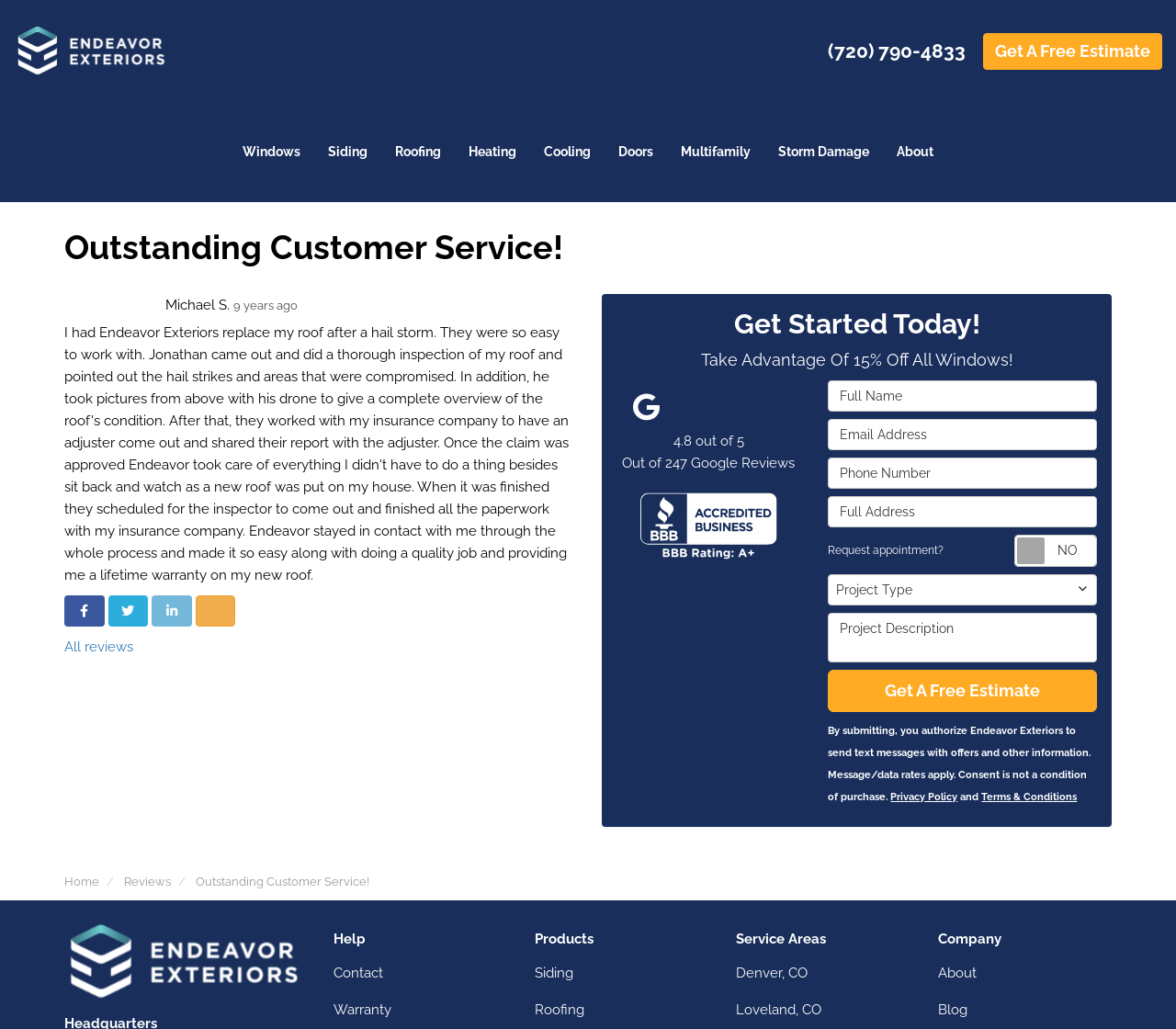Utilize the details in the image to give a detailed response to the question: What is the purpose of the 'Get A Free Estimate' button?

The 'Get A Free Estimate' button is a call-to-action button that allows users to request a free estimate for their project. It can be found at the top right corner of the webpage and also in the middle of the webpage.